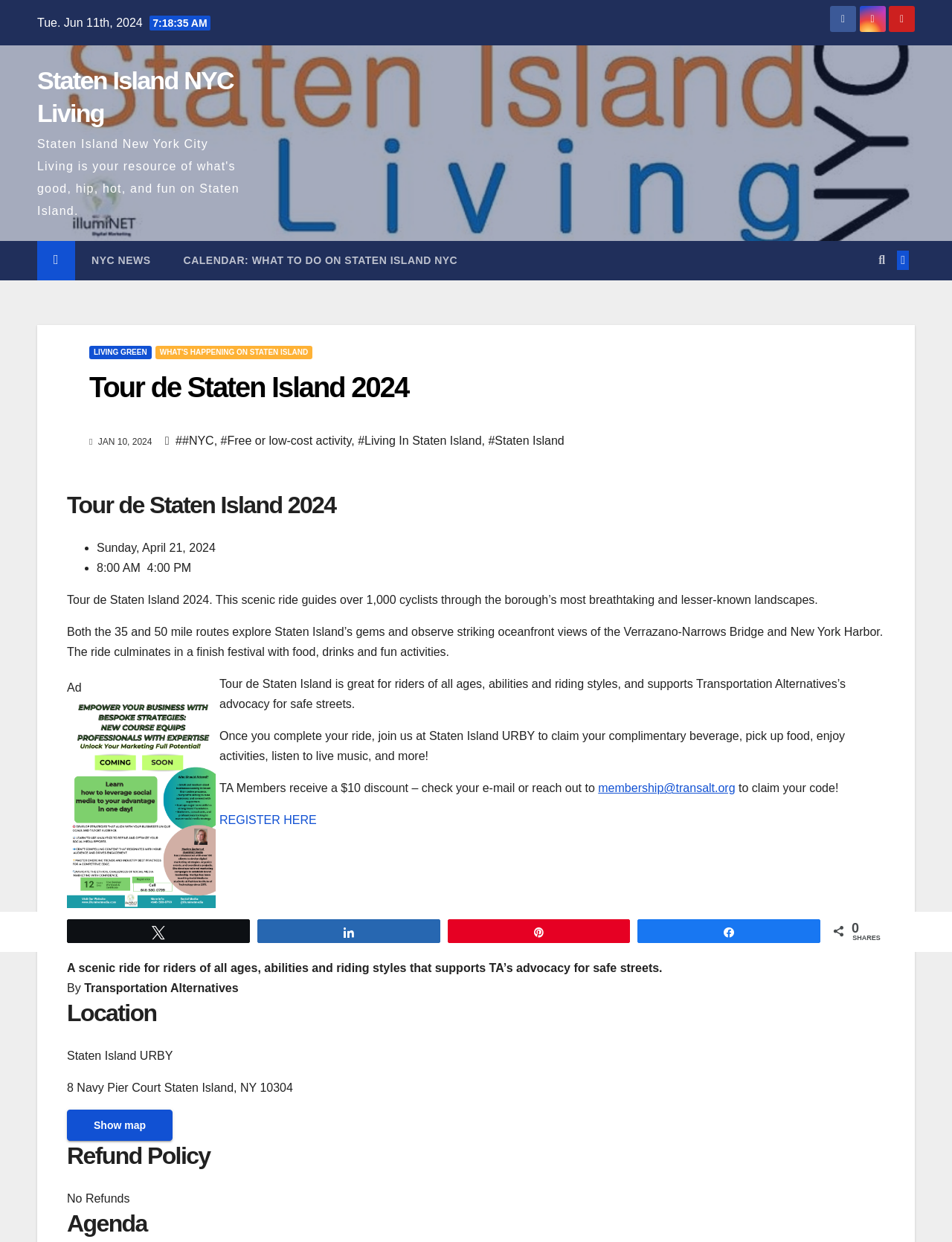Please examine the image and answer the question with a detailed explanation:
Where is the event located?

The location of the event is mentioned in the region 'Location' which includes the static text 'Staten Island URBY' and the address '8 Navy Pier Court Staten Island, NY 10304'.